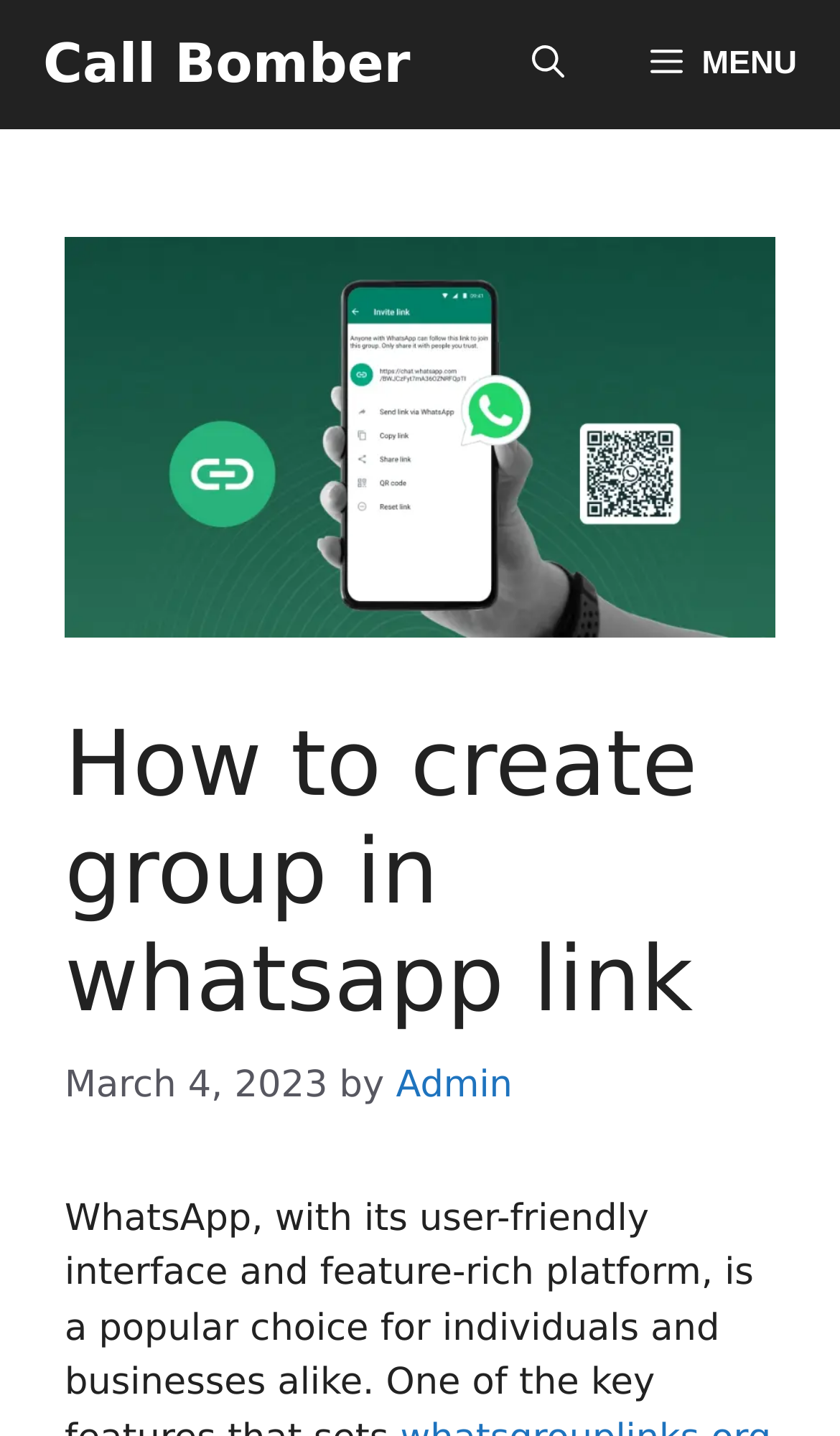Identify the bounding box for the UI element described as: "Call Bomber". The coordinates should be four float numbers between 0 and 1, i.e., [left, top, right, bottom].

[0.051, 0.0, 0.489, 0.09]